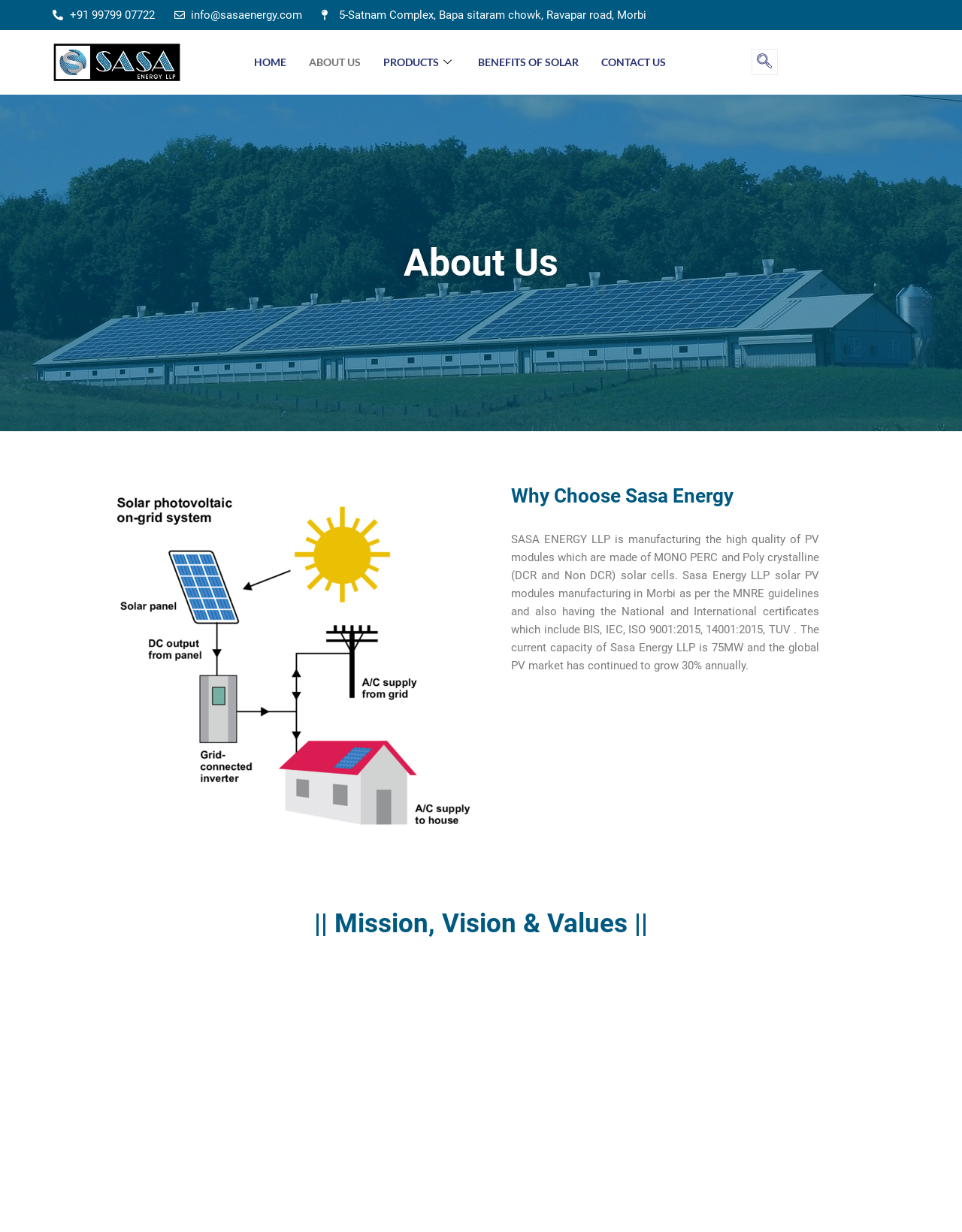Identify the bounding box for the UI element specified in this description: "+91 99799 07722". The coordinates must be four float numbers between 0 and 1, formatted as [left, top, right, bottom].

[0.055, 0.005, 0.161, 0.02]